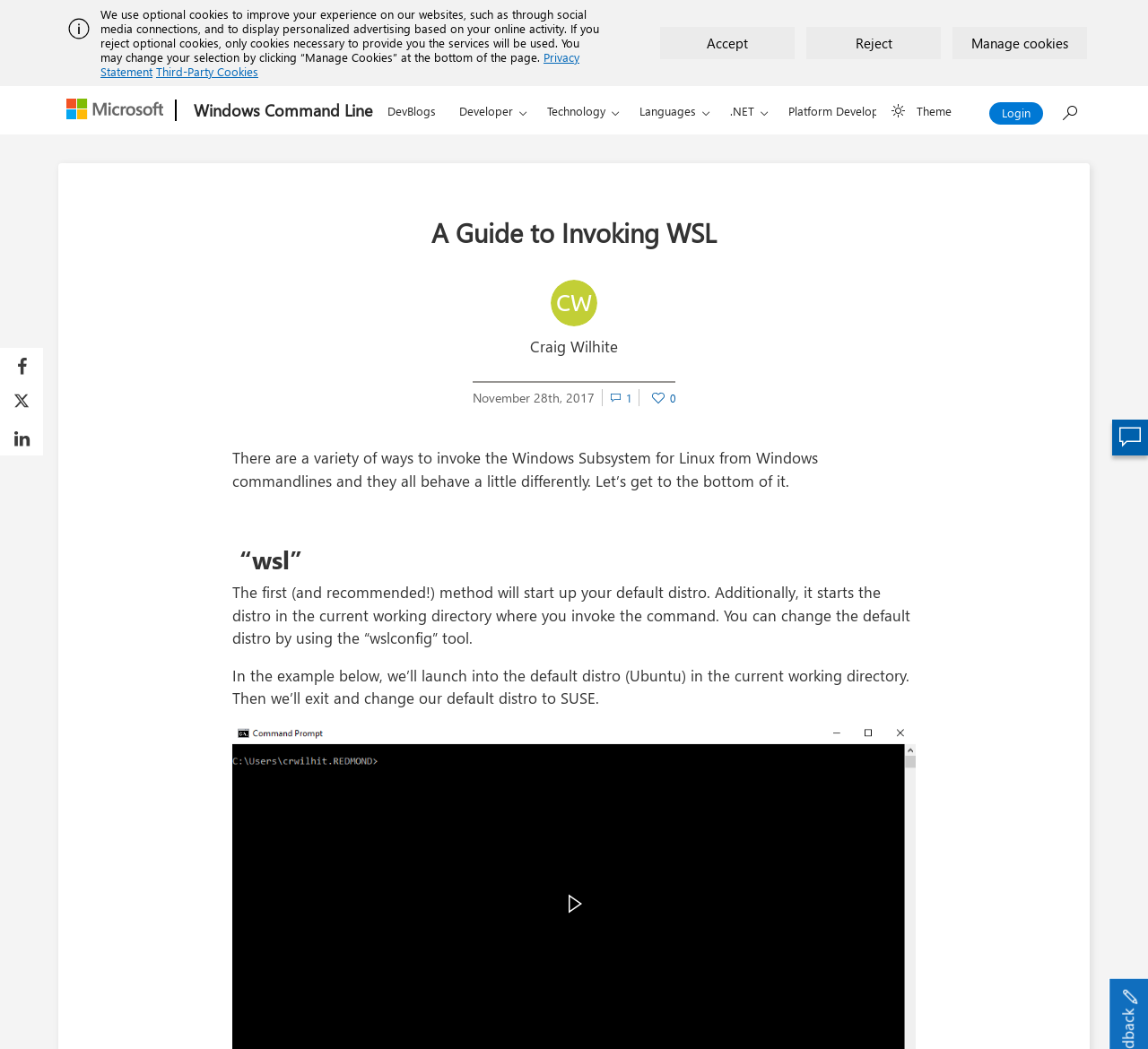Please identify the bounding box coordinates of the element's region that needs to be clicked to fulfill the following instruction: "Select a theme". The bounding box coordinates should consist of four float numbers between 0 and 1, i.e., [left, top, right, bottom].

[0.763, 0.083, 0.855, 0.129]